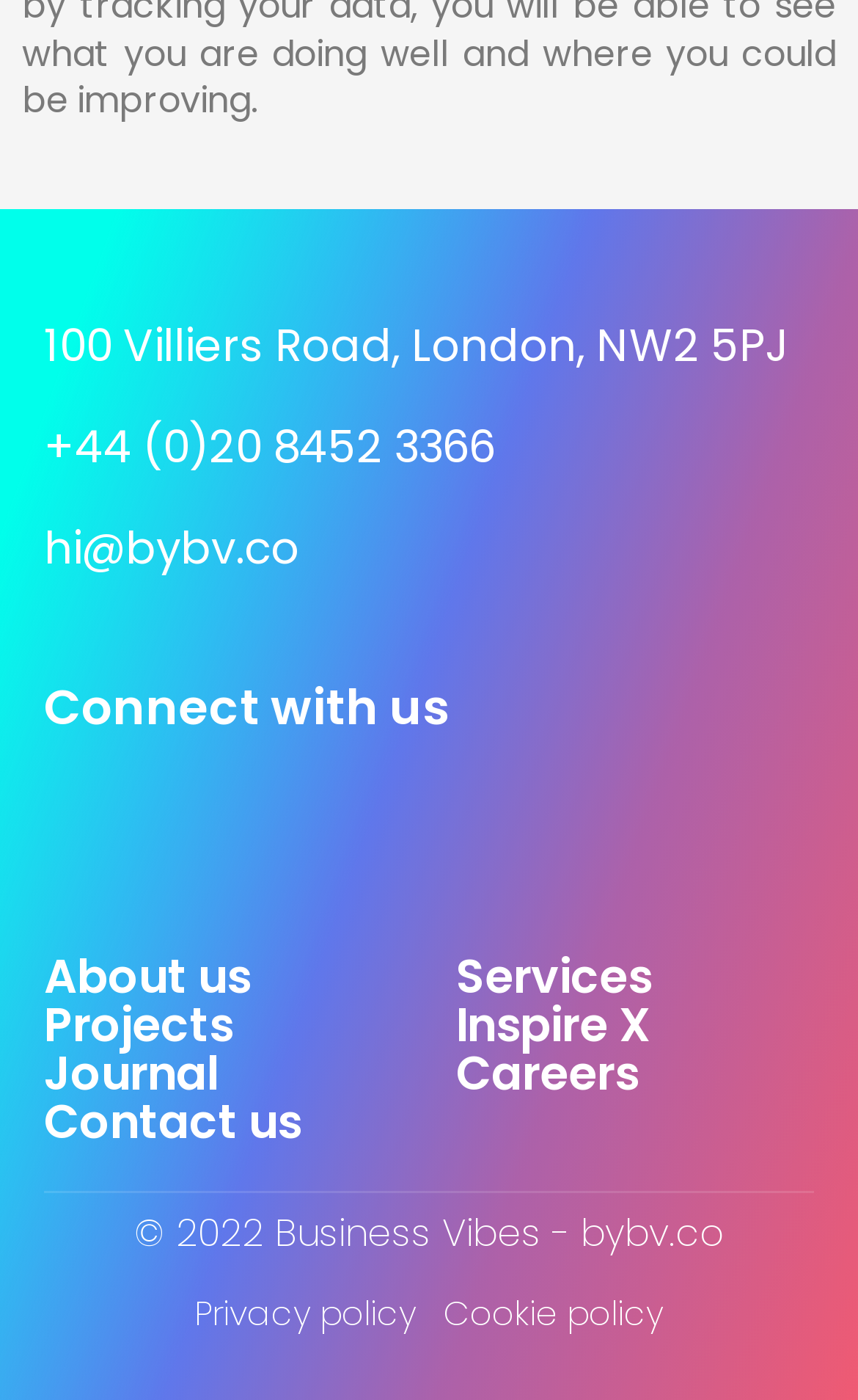Based on the element description: "About us", identify the UI element and provide its bounding box coordinates. Use four float numbers between 0 and 1, [left, top, right, bottom].

[0.051, 0.675, 0.292, 0.721]